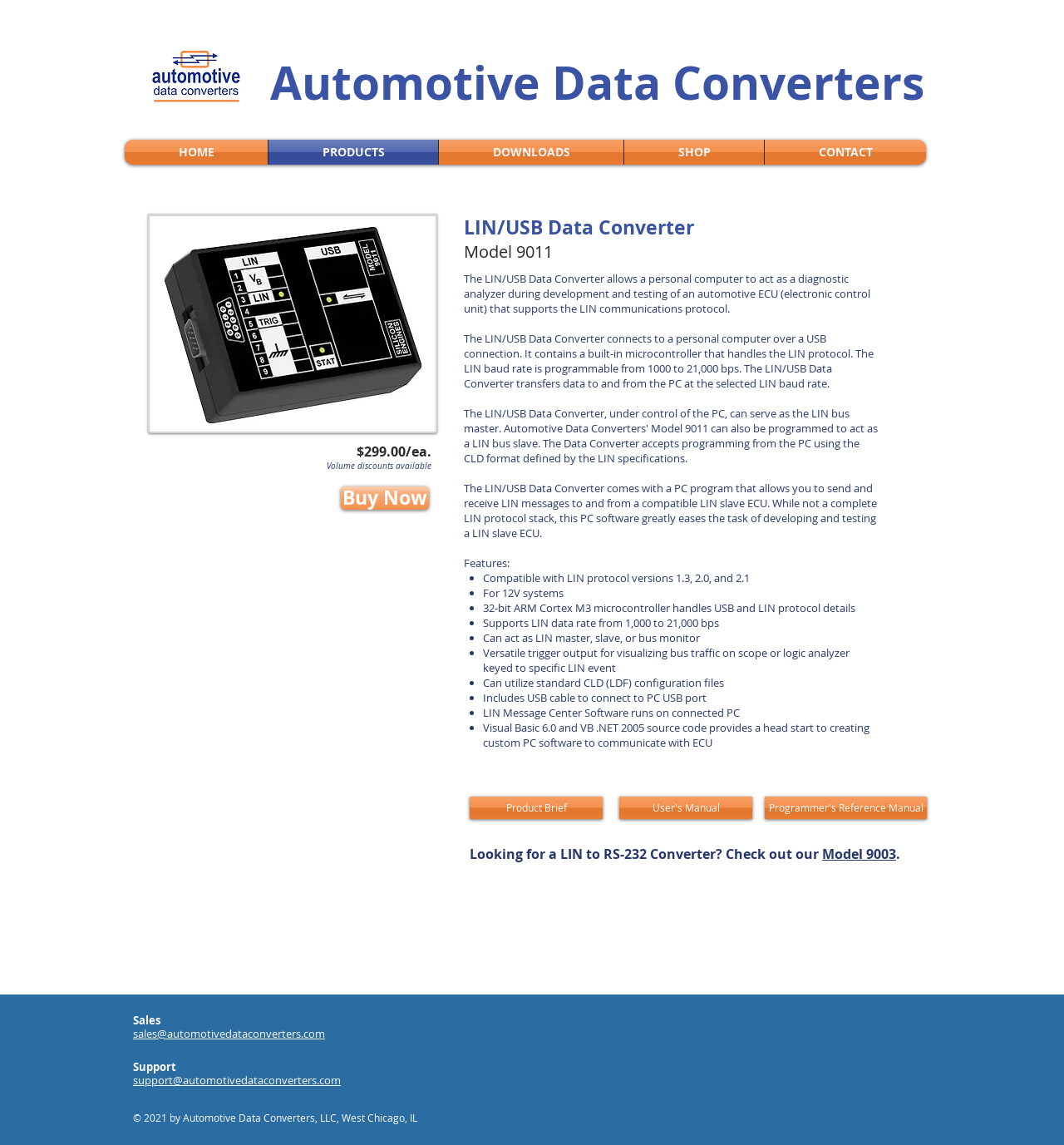Given the description Buy Now, predict the bounding box coordinates of the UI element. Ensure the coordinates are in the format (top-left x, top-left y, bottom-right x, bottom-right y) and all values are between 0 and 1.

[0.32, 0.425, 0.403, 0.445]